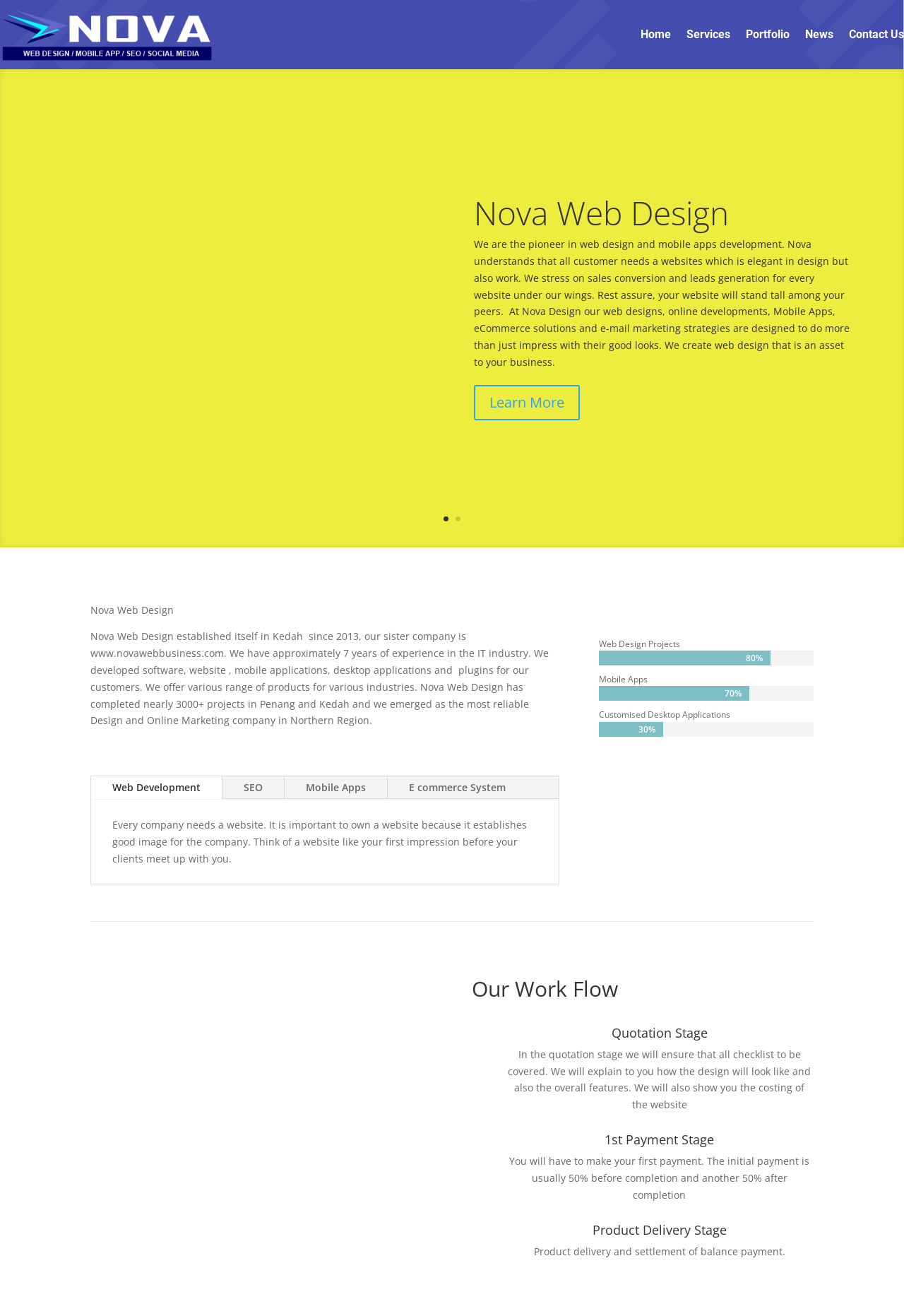Locate the bounding box coordinates of the clickable area needed to fulfill the instruction: "Learn more about Nova Web Design".

[0.524, 0.292, 0.641, 0.319]